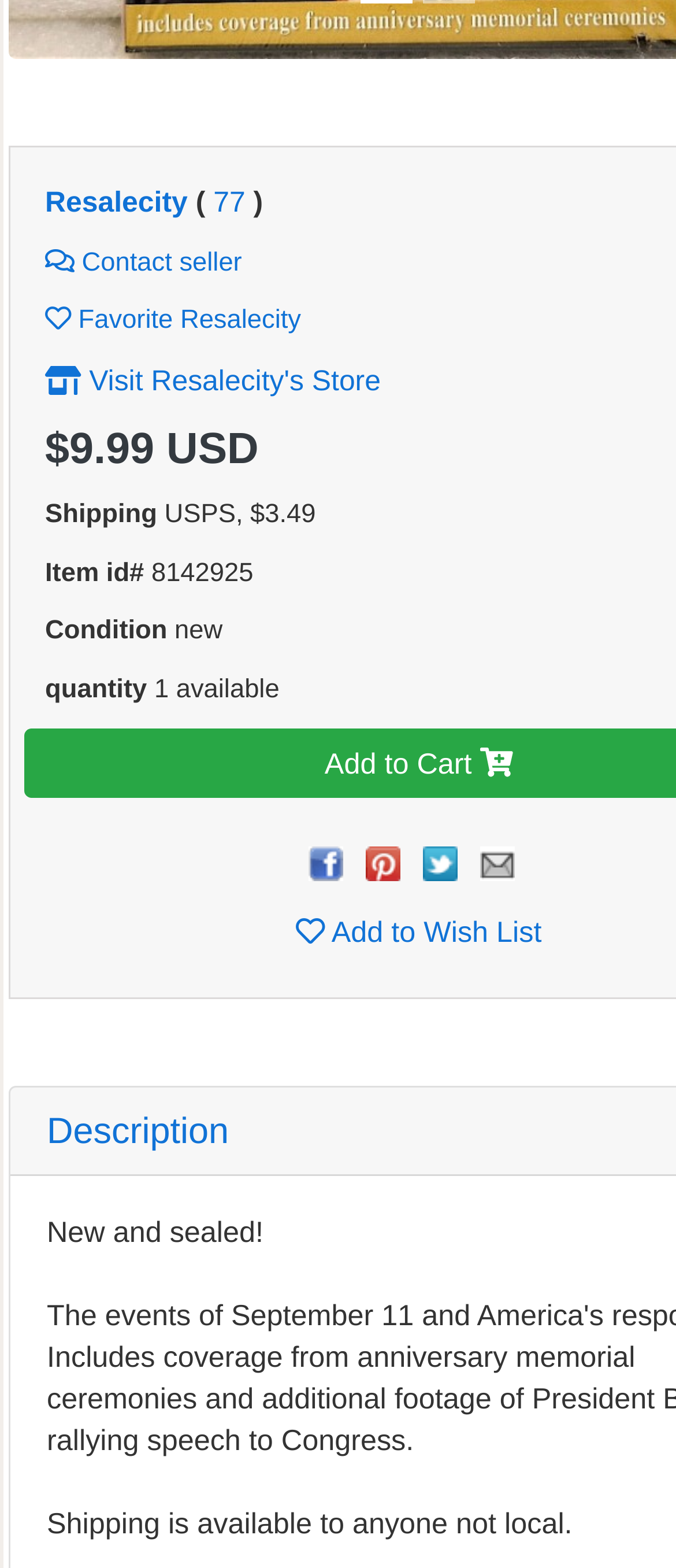Kindly determine the bounding box coordinates for the area that needs to be clicked to execute this instruction: "Visit Resalecity's Store".

[0.067, 0.232, 0.563, 0.253]